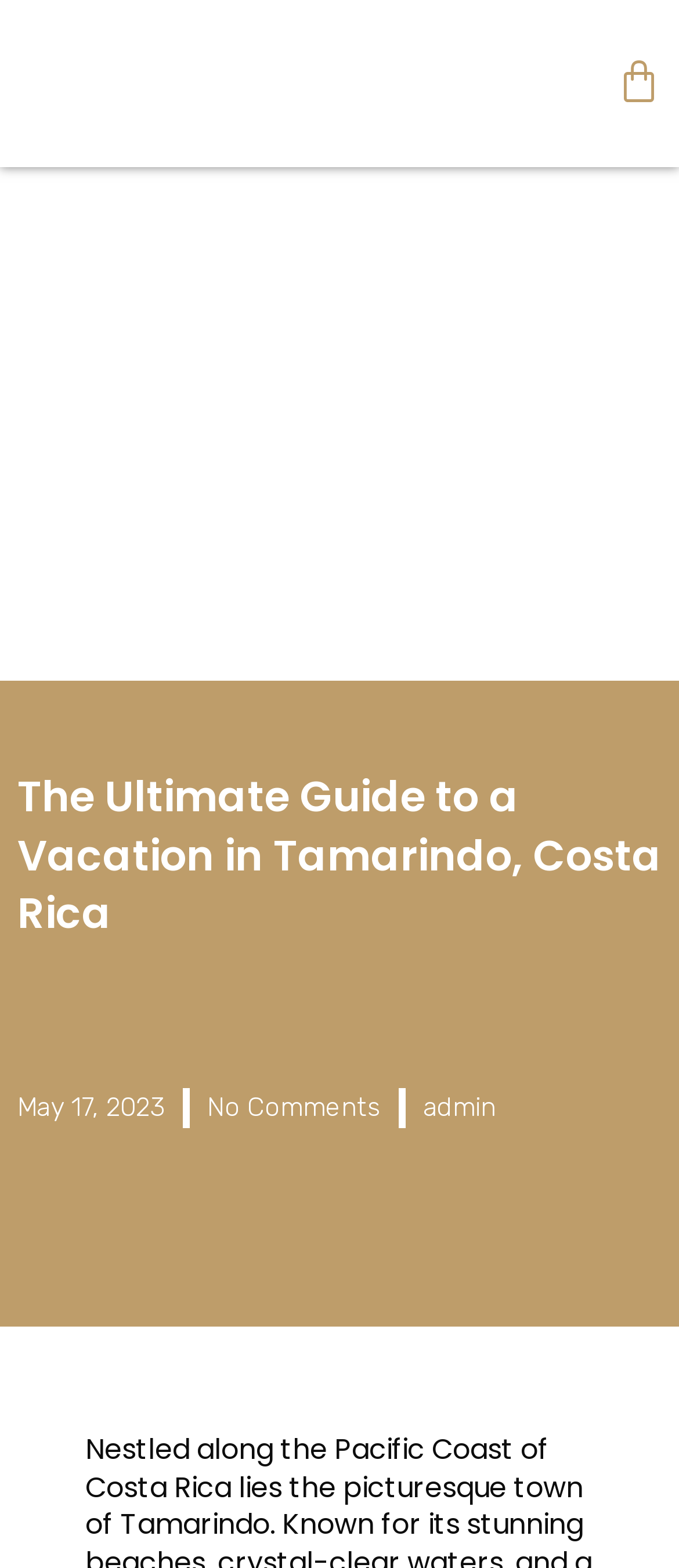Identify and provide the text of the main header on the webpage.

The Ultimate Guide to a Vacation in Tamarindo, Costa Rica